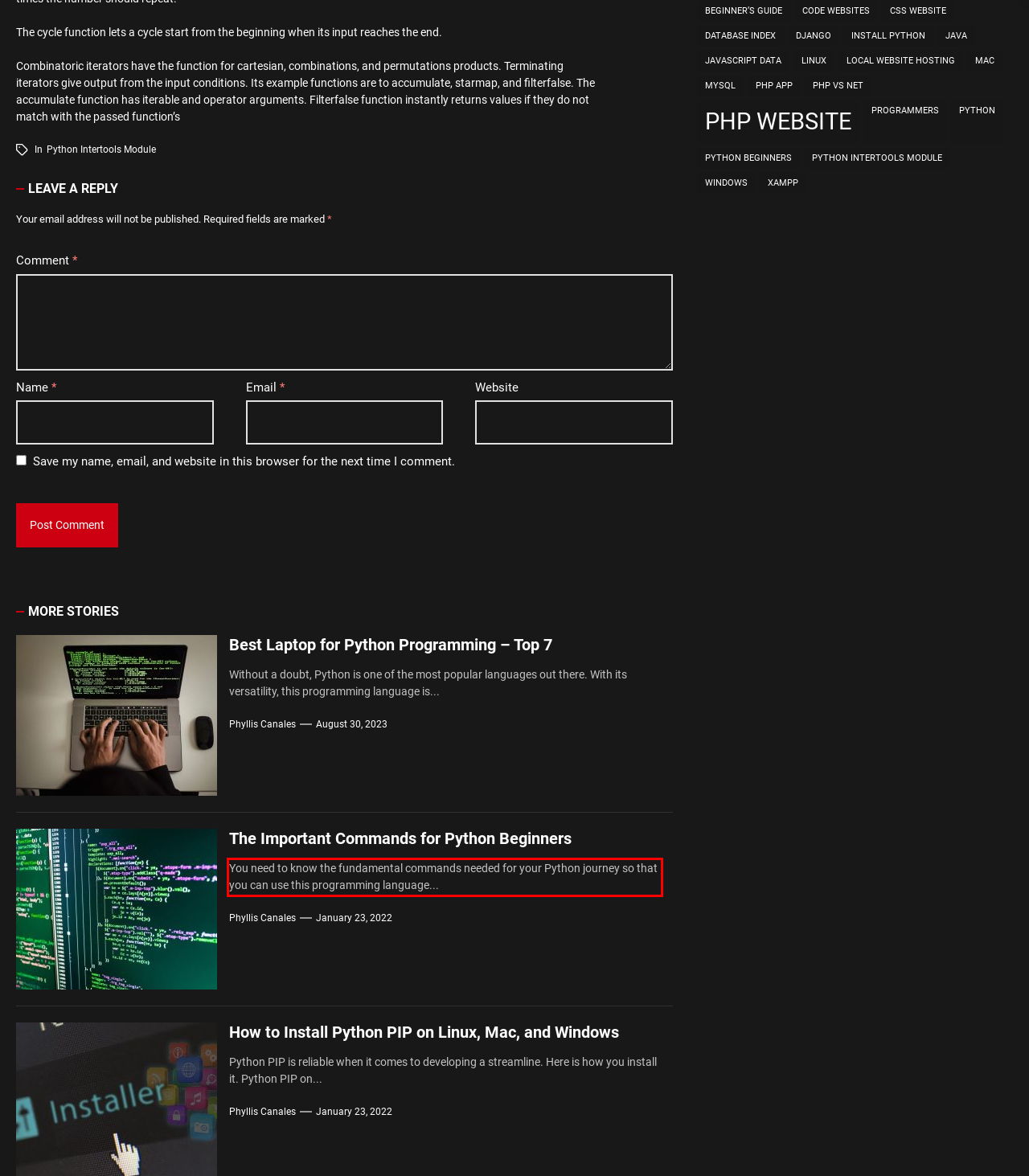Using the webpage screenshot, recognize and capture the text within the red bounding box.

You need to know the fundamental commands needed for your Python journey so that you can use this programming language...